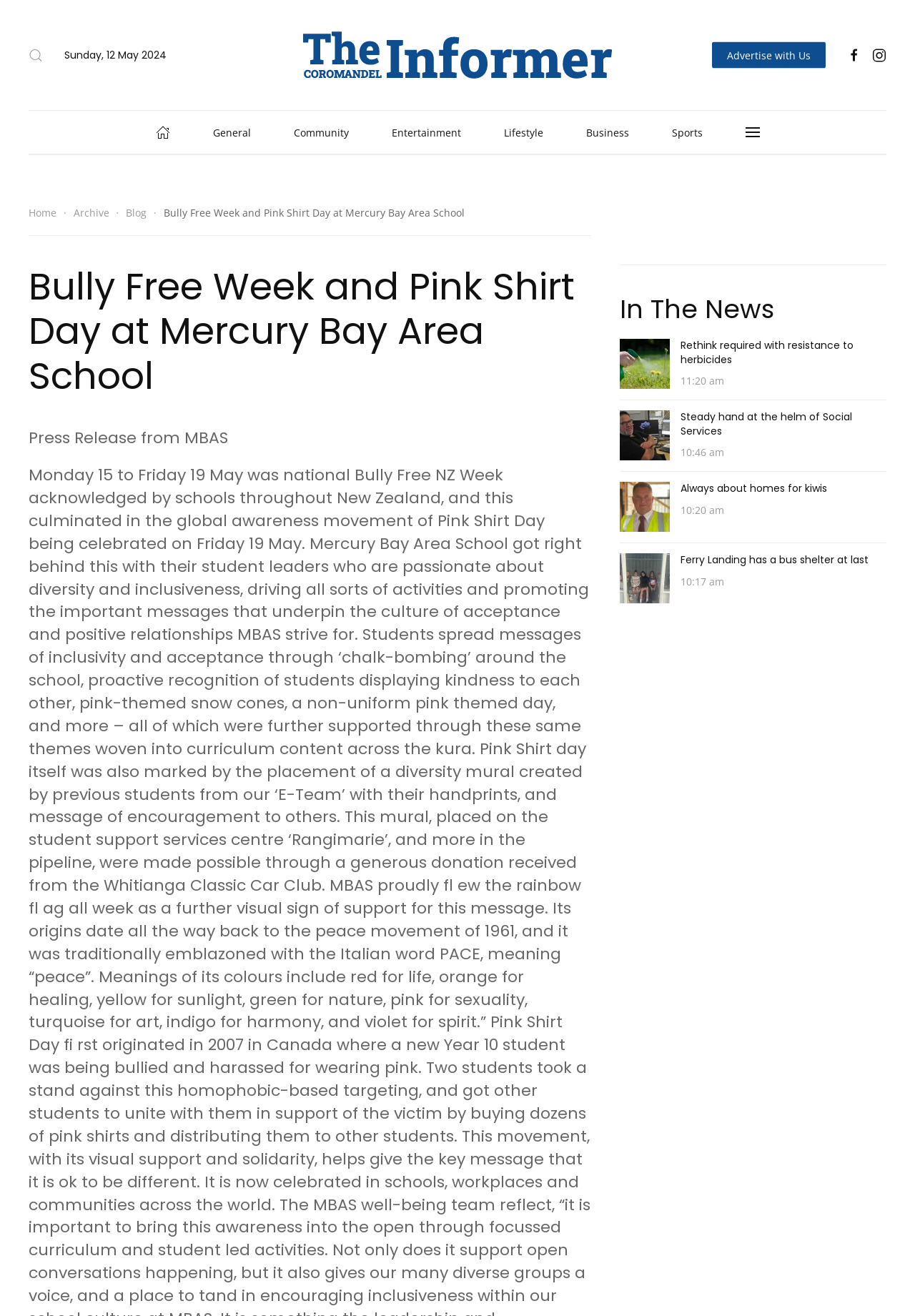Offer a comprehensive description of the webpage’s content and structure.

This webpage is about The Coromandel Informer, a news website. At the top, there is a navigation menu with links to "Home", "Archive", "Blog", and a breadcrumb trail showing the current page, "Bully Free Week and Pink Shirt Day at Mercury Bay Area School". Below the navigation menu, there is a heading with the same title as the breadcrumb trail.

The main content of the page is divided into two sections. The left section has a heading "Bully Free Week and Pink Shirt Day at Mercury Bay Area School" followed by a press release from MBAS about National Bully Free NZ Week. 

The right section has a heading "In The News" and features four news articles. Each article has a heading, a link to the full article, and a timestamp indicating when it was published. The articles are about various topics, including herbicide resistance, social services, housing, and a bus shelter at Ferry Landing.

There are also several buttons and links at the top of the page, including a search button, a link to "Advertise with Us", and a link to "Back to home". Additionally, there are several images and icons scattered throughout the page, including a logo for The Informer and icons for the navigation menu.